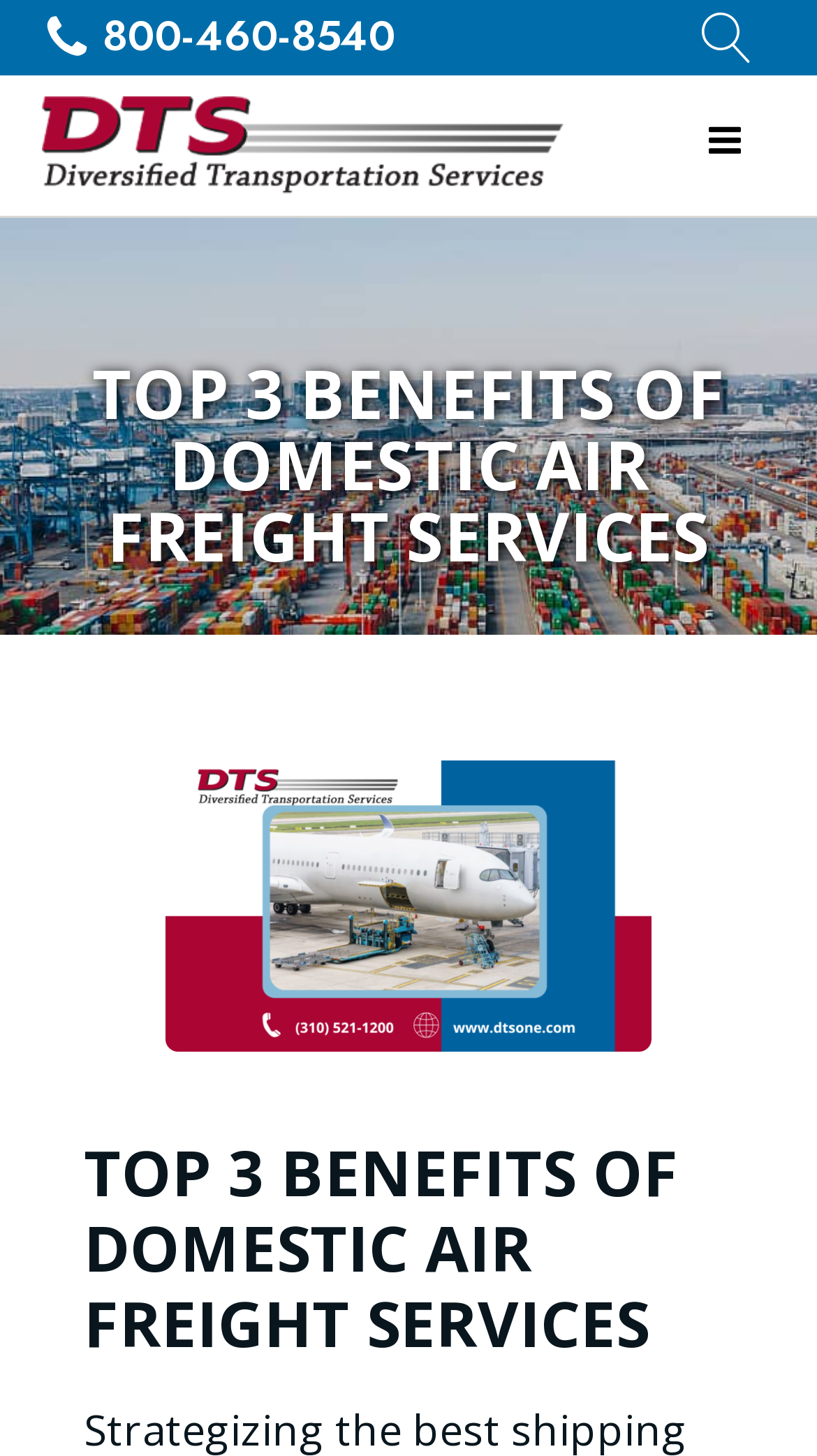Carefully examine the image and provide an in-depth answer to the question: What is the topic of the webpage?

I analyzed the heading element with the text 'TOP 3 BENEFITS OF DOMESTIC AIR FREIGHT SERVICES' and inferred that the webpage is about domestic air freight services.